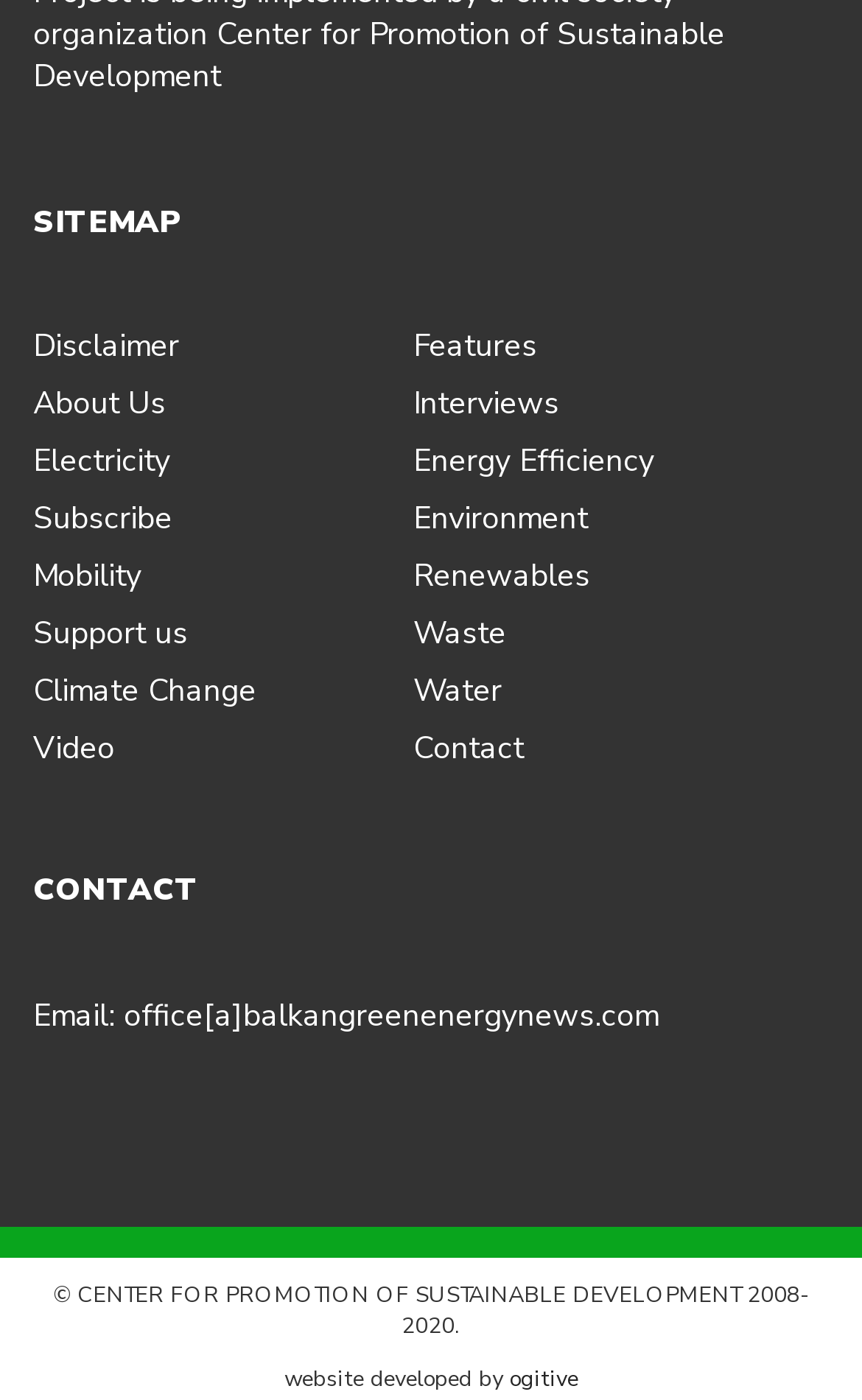Please identify the bounding box coordinates of the element's region that should be clicked to execute the following instruction: "Visit the About Us page". The bounding box coordinates must be four float numbers between 0 and 1, i.e., [left, top, right, bottom].

[0.038, 0.272, 0.192, 0.302]